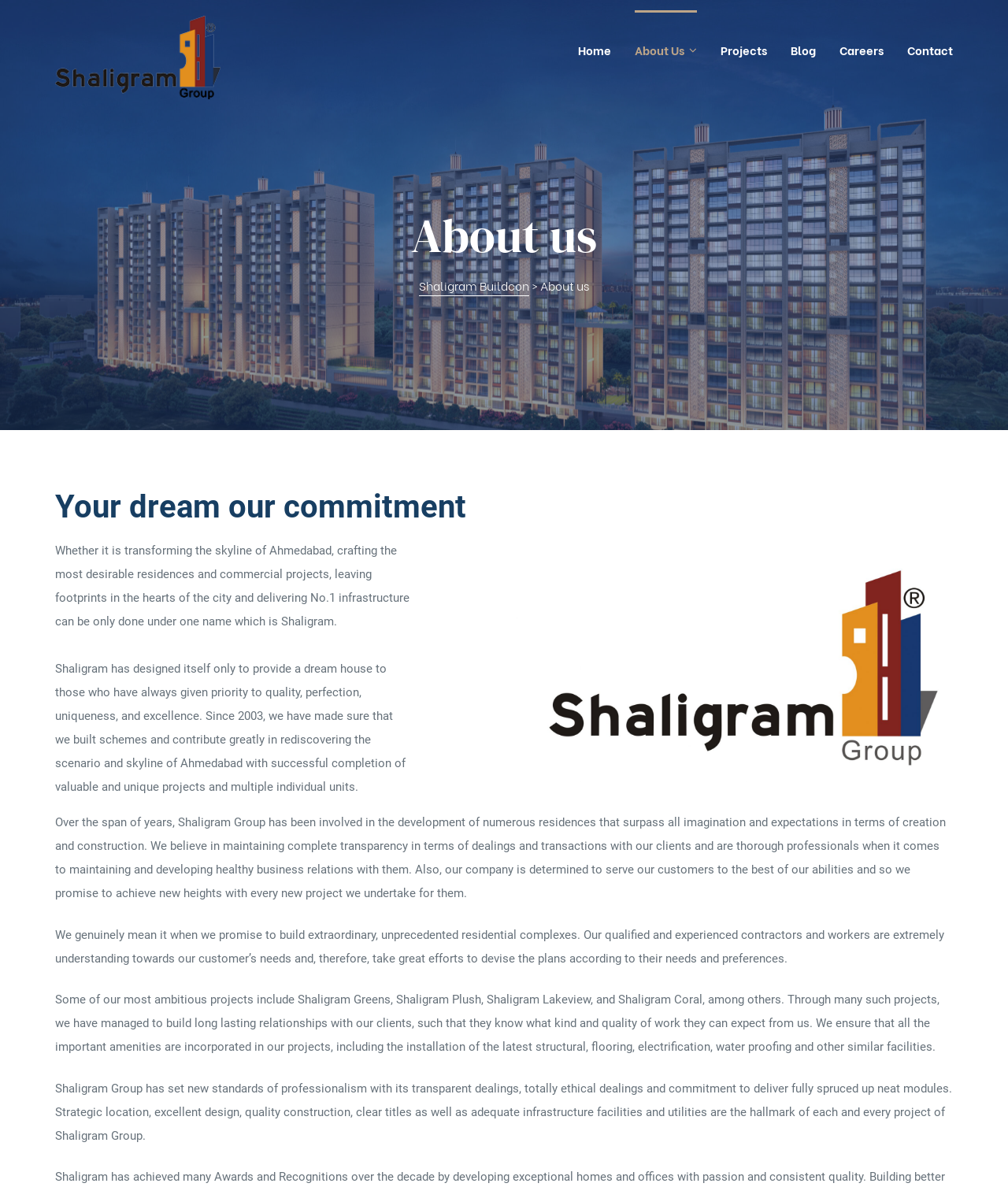From the image, can you give a detailed response to the question below:
What are some of the company's projects?

Some of the company's projects are mentioned in the text 'Some of our most ambitious projects include Shaligram Greens, Shaligram Plush, Shaligram Lakeview, and Shaligram Coral, among others...'.